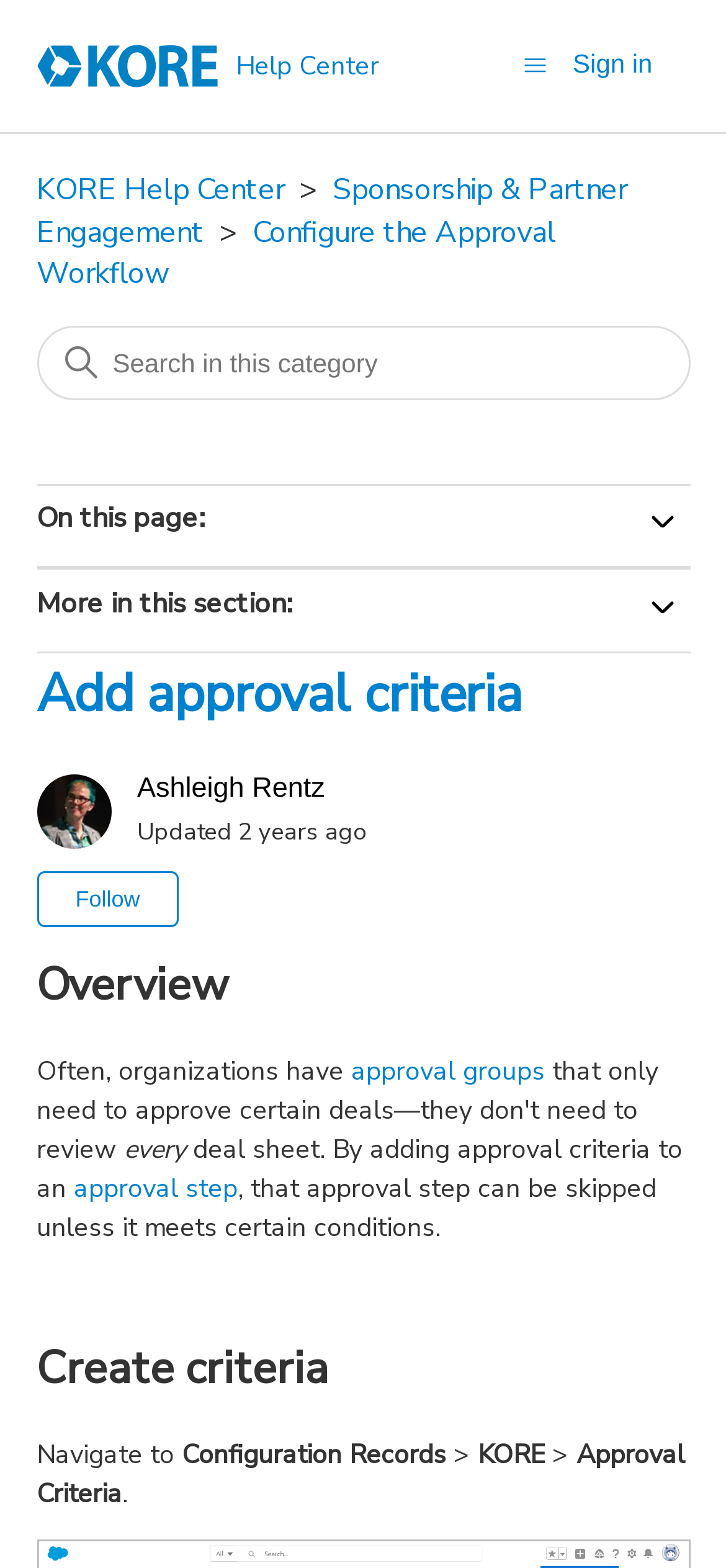Locate the bounding box coordinates of the segment that needs to be clicked to meet this instruction: "Search in this category".

[0.05, 0.207, 0.95, 0.255]